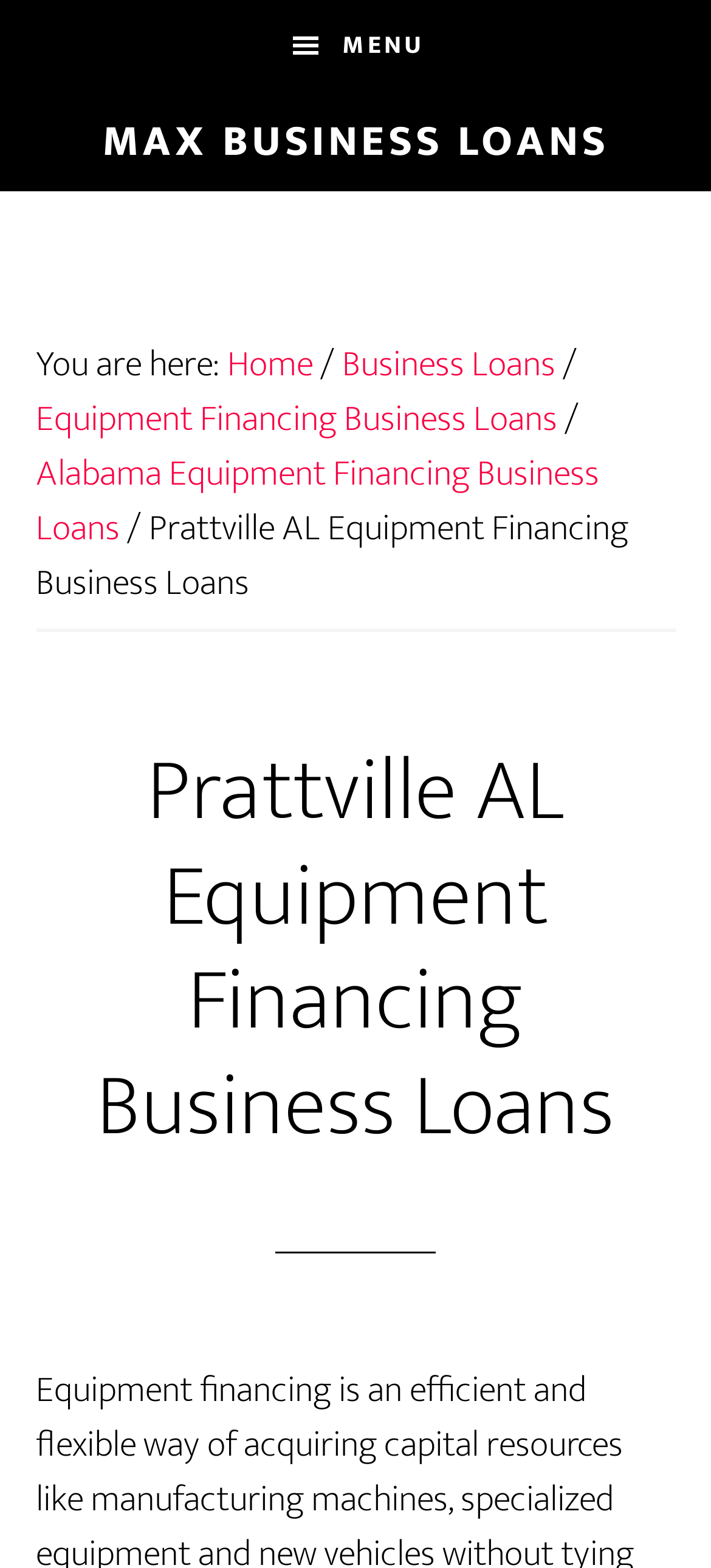Explain the contents of the webpage comprehensively.

The webpage is about equipment financing business loans, specifically in Prattville, Alabama. At the top-left corner, there are two "Skip to" links, one for main content and one for primary sidebar. Next to these links, there is a menu button with a hamburger icon. 

Below the menu button, there is a prominent link to "MAX BUSINESS LOANS" that spans most of the width of the page. Underneath this link, there is a breadcrumb navigation section that shows the current page's location in the website's hierarchy. The breadcrumb trail starts with "Home", followed by "Business Loans", then "Equipment Financing Business Loans", and finally "Prattville AL Equipment Financing Business Loans". 

The main content of the page is headed by a large header that occupies most of the page's width, with the title "Prattville AL Equipment Financing Business Loans". This header is followed by the main content, which is not explicitly described in the accessibility tree but is likely to contain information about equipment financing business loans in Prattville, Alabama, as hinted by the meta description.